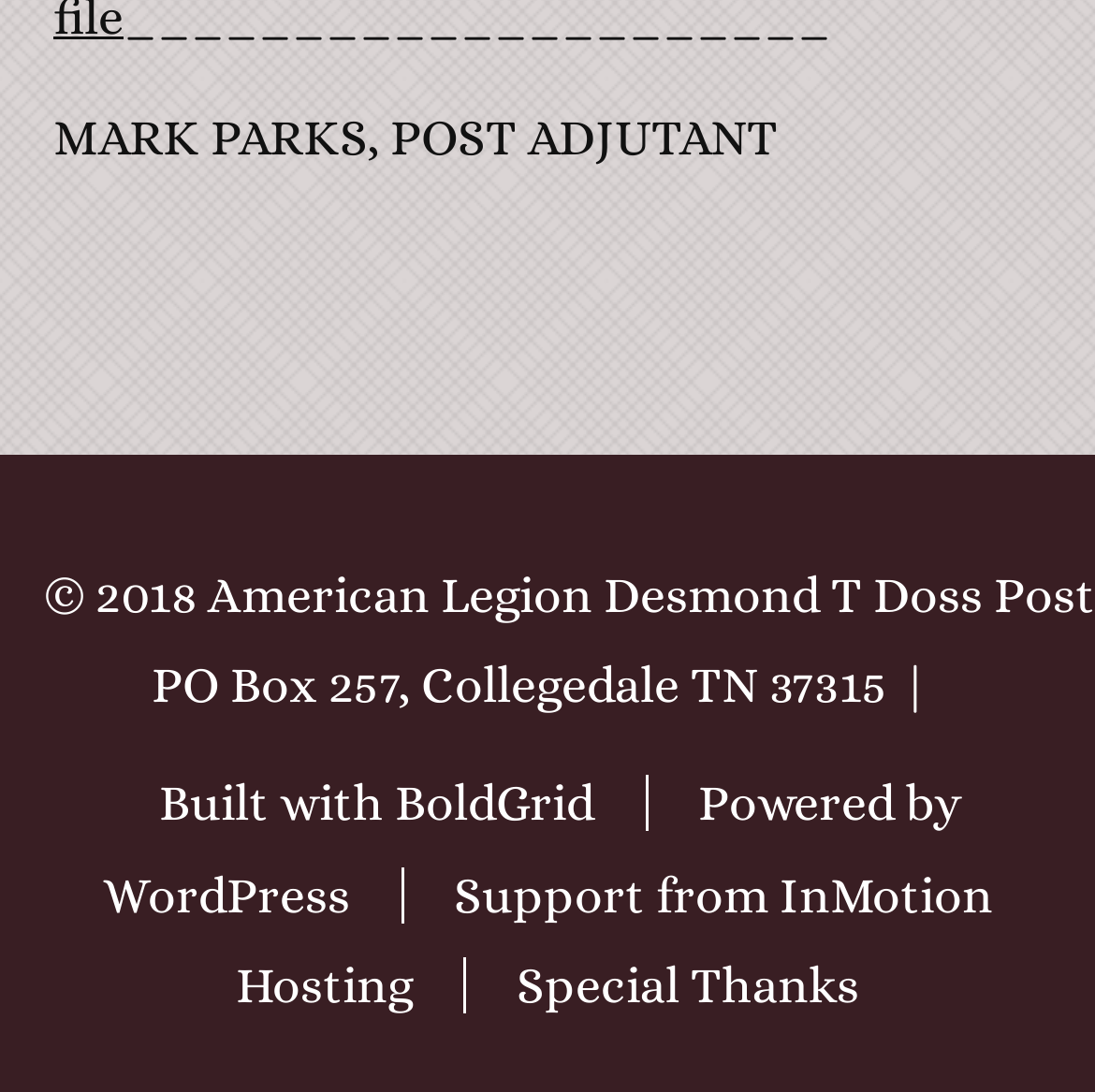What is the name of the hosting company mentioned on the webpage?
Using the details from the image, give an elaborate explanation to answer the question.

I found the name of the hosting company by looking at the link element with the content 'InMotion Hosting' which is located at the coordinates [0.215, 0.794, 0.906, 0.928] on the webpage.